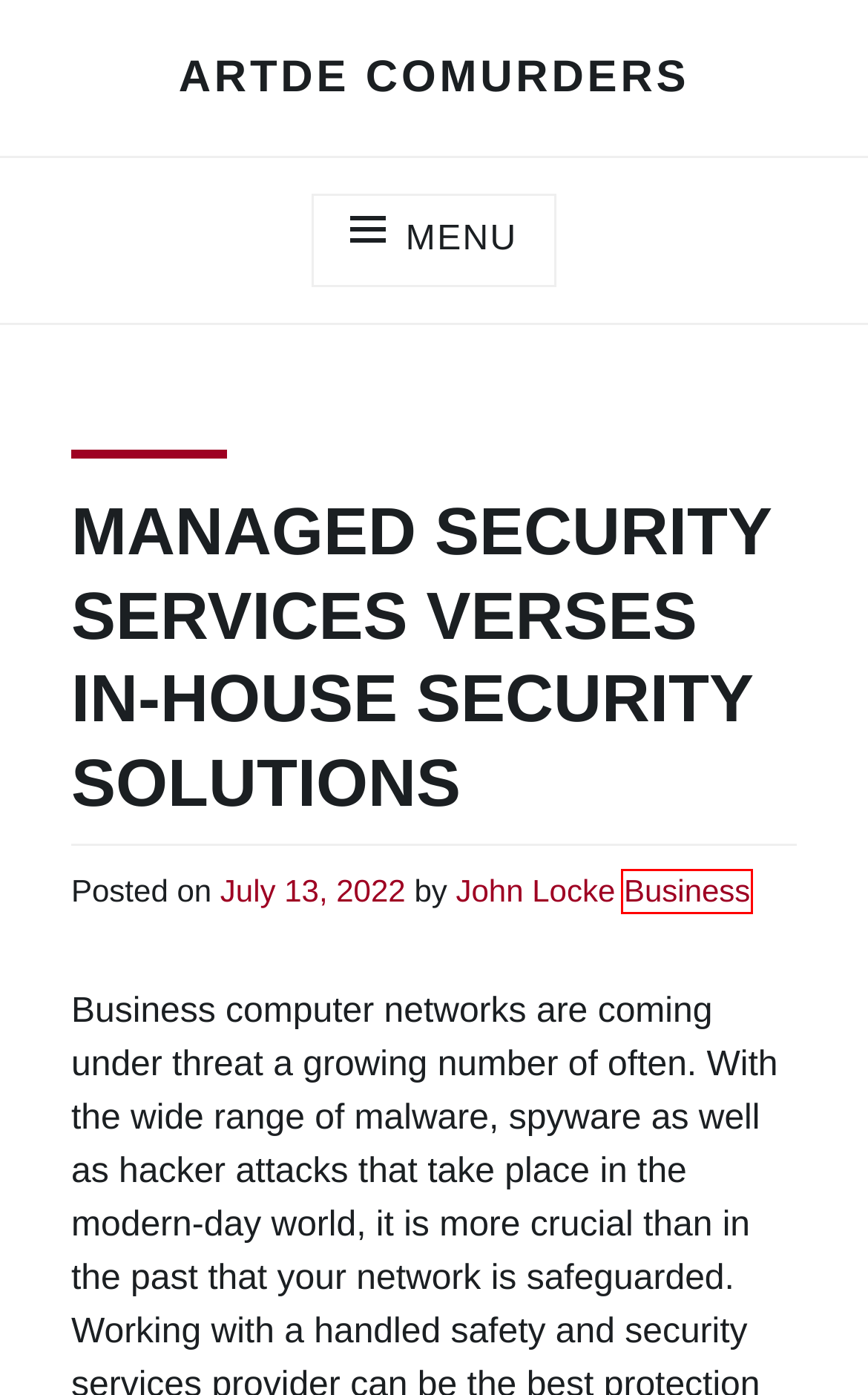Given a screenshot of a webpage with a red bounding box, please pick the webpage description that best fits the new webpage after clicking the element inside the bounding box. Here are the candidates:
A. Hire bodyguards in London | close protection London | bodyguard services
B. Account Suspended
C. Artde Comurders
D. May 2024 – Artde Comurders
E. January 2024 – Artde Comurders
F. August 2023 – Artde Comurders
G. Business – Artde Comurders
H. October 2022 – Artde Comurders

G